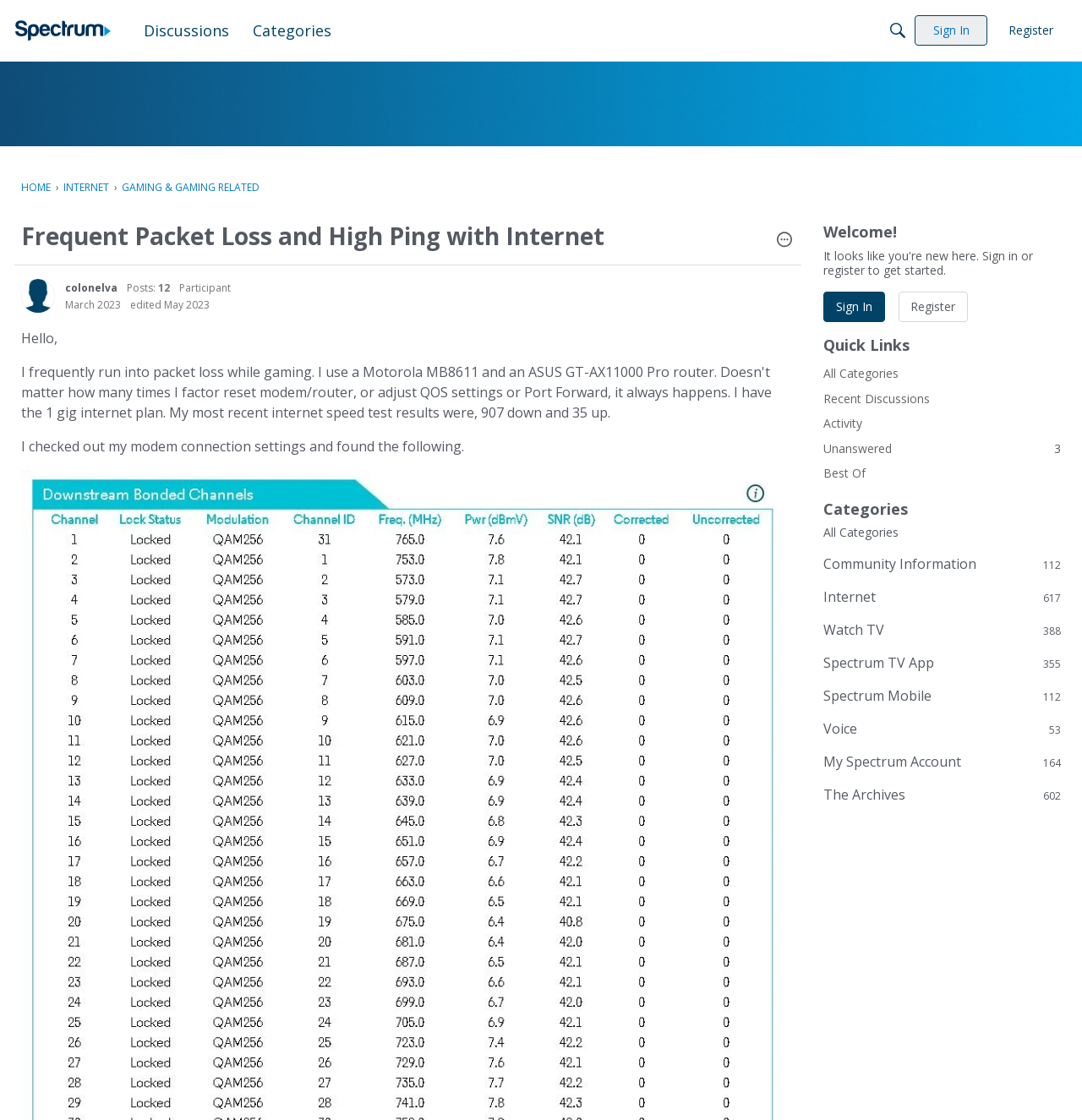Bounding box coordinates should be provided in the format (top-left x, top-left y, bottom-right x, bottom-right y) with all values between 0 and 1. Identify the bounding box for this UI element: September 2019

None